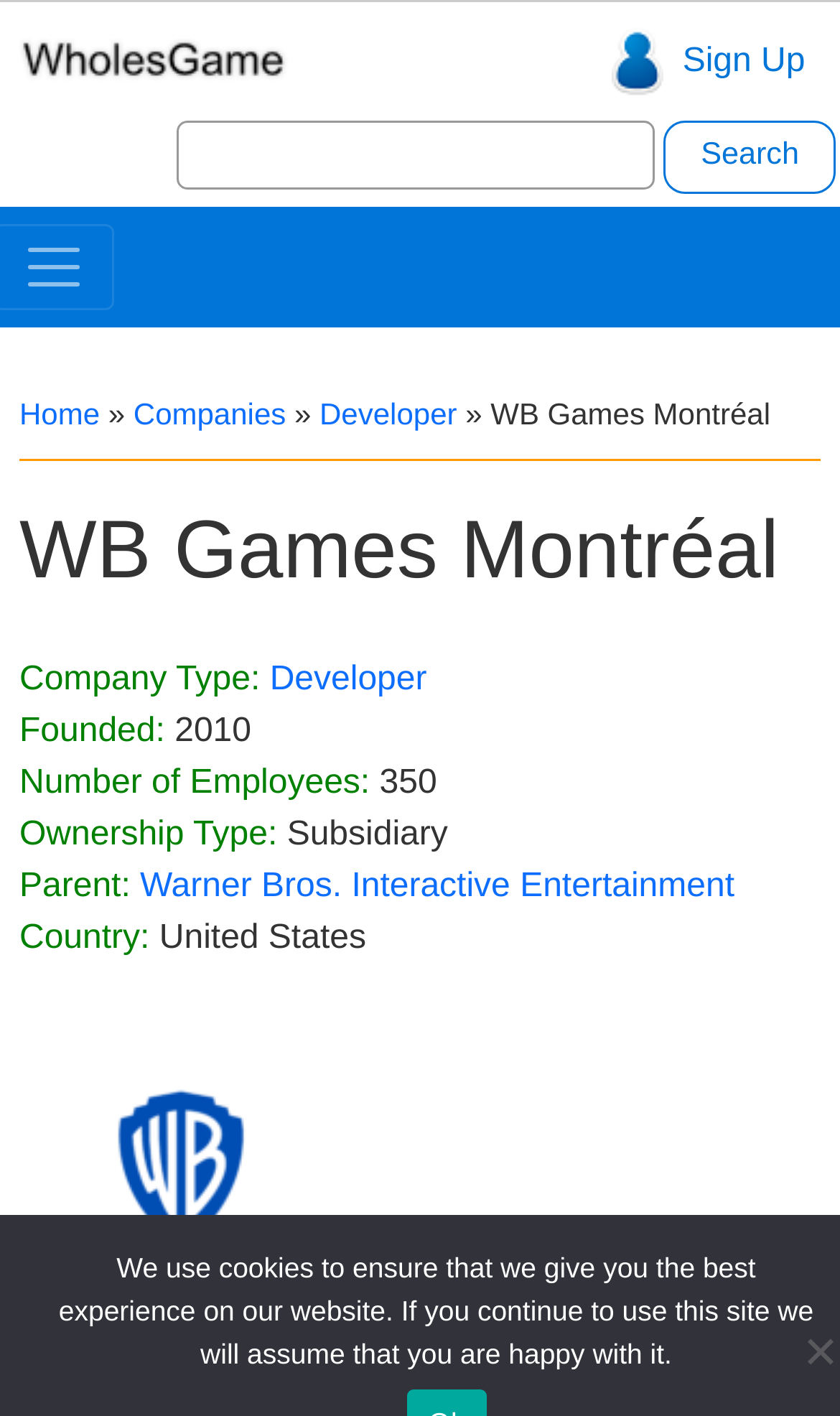What is the parent company of WB Games Montréal?
Please look at the screenshot and answer using one word or phrase.

Warner Bros. Interactive Entertainment